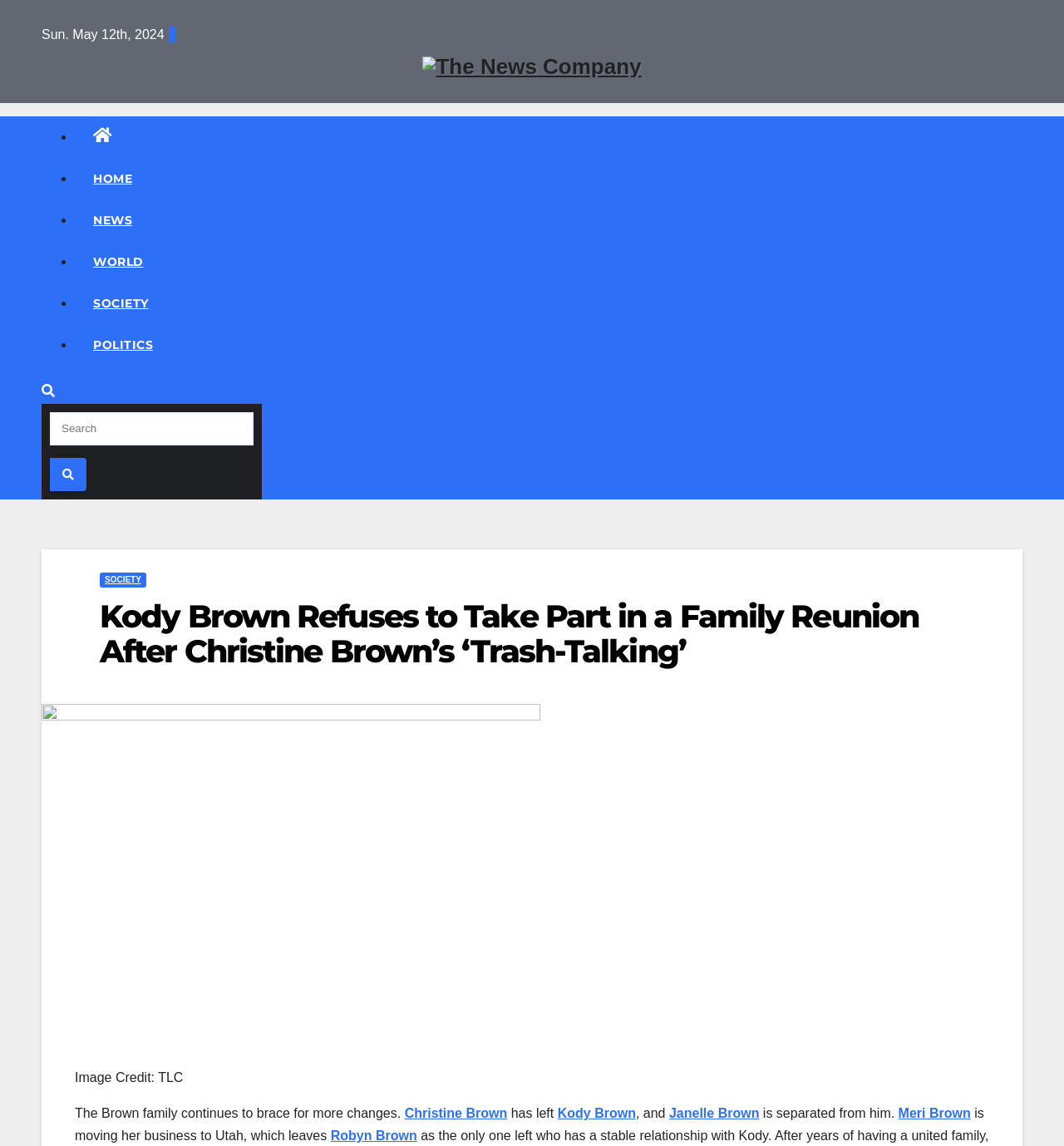Describe every aspect of the webpage comprehensively.

The webpage appears to be a news article from "The News Company" published on Sunday, May 12th, 2024. At the top, there is a logo of "The News Company" accompanied by a link to the company's website. Below the logo, there is a horizontal navigation menu with five links: "HOME", "NEWS", "WORLD", "SOCIETY", and "POLITICS". Each link is preceded by a bullet point.

On the right side of the navigation menu, there is a search bar with a magnifying glass icon and a button to submit the search query. Below the search bar, there is a link to the "SOCIETY" section.

The main content of the webpage is an article with the title "Kody Brown Refuses to Take Part in a Family Reunion After Christine Brown’s ‘Trash-Talking’". The article has a permalink and an image credit to TLC. The article's content is divided into paragraphs, mentioning Christine Brown, Kody Brown, Janelle Brown, and Meri Brown, with links to their respective names. The article also mentions Robyn Brown, who is moving her business to Utah.

There are no images on the page, but there are icons, such as the magnifying glass icon in the search bar and the icon in the button with a popup menu.